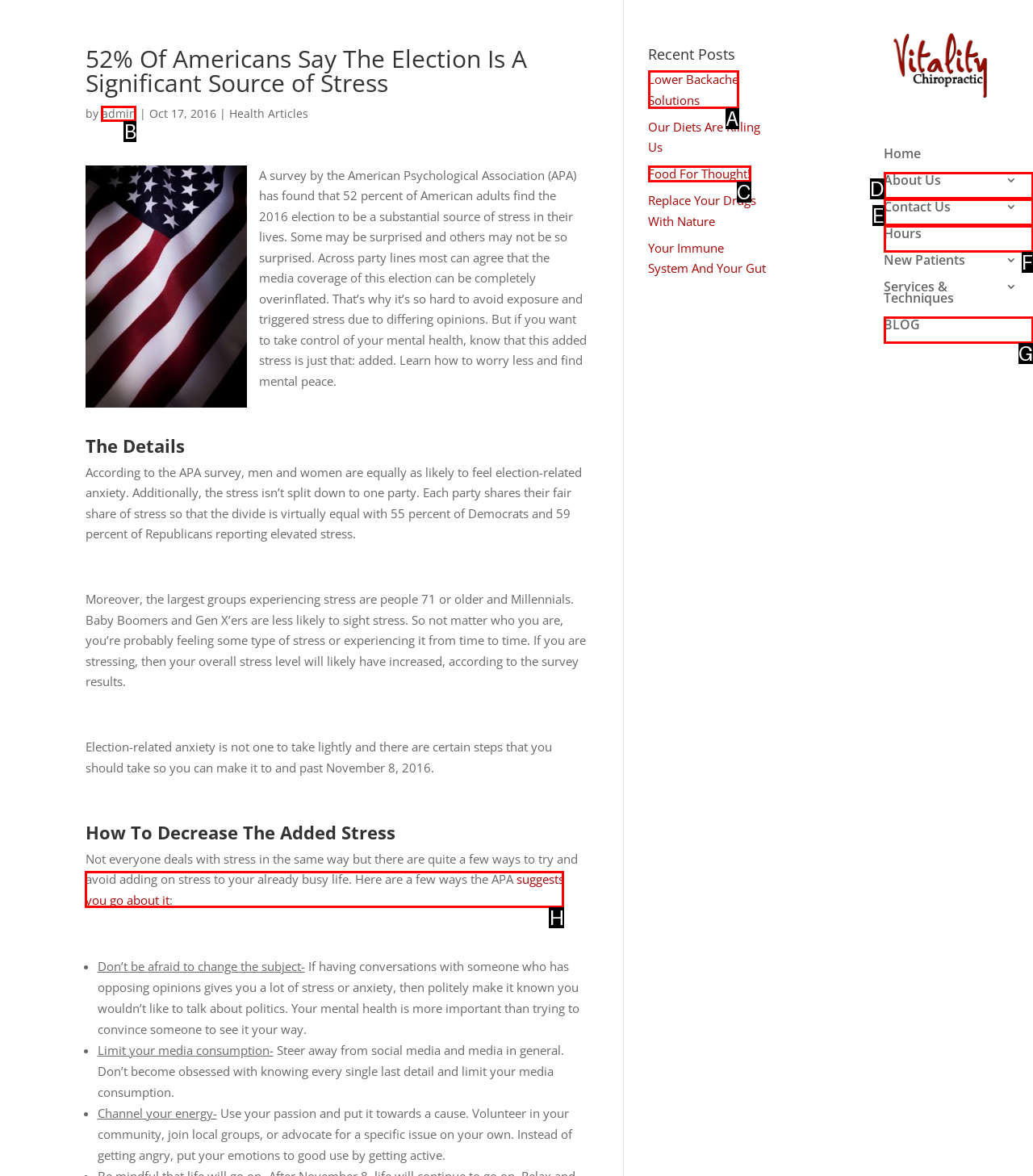Choose the letter that corresponds to the correct button to accomplish the task: Click on the 'Lower Backache Solutions' post
Reply with the letter of the correct selection only.

A